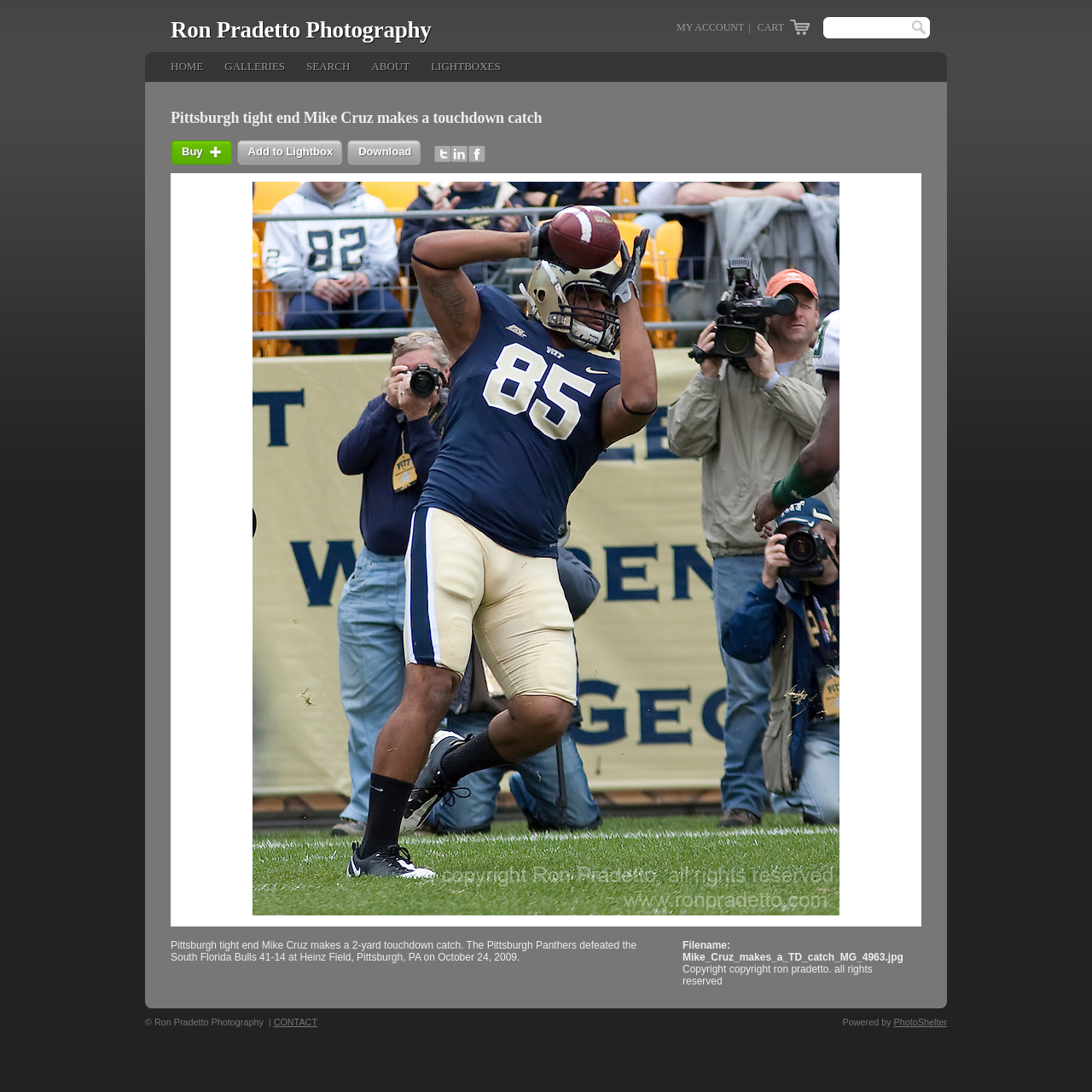Determine the bounding box coordinates of the clickable region to carry out the instruction: "search for images".

[0.277, 0.048, 0.324, 0.075]